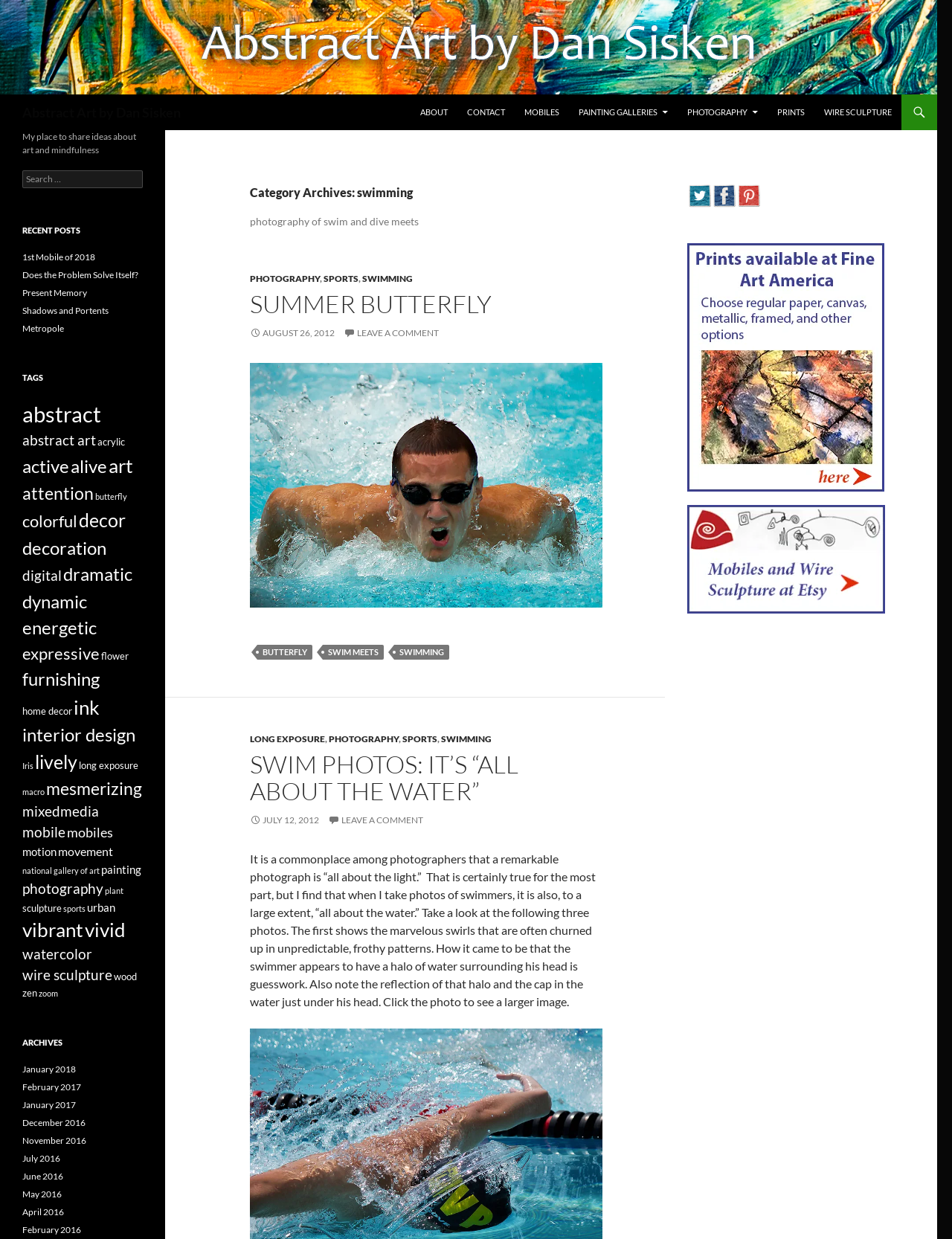Find the headline of the webpage and generate its text content.

Abstract Art by Dan Sisken